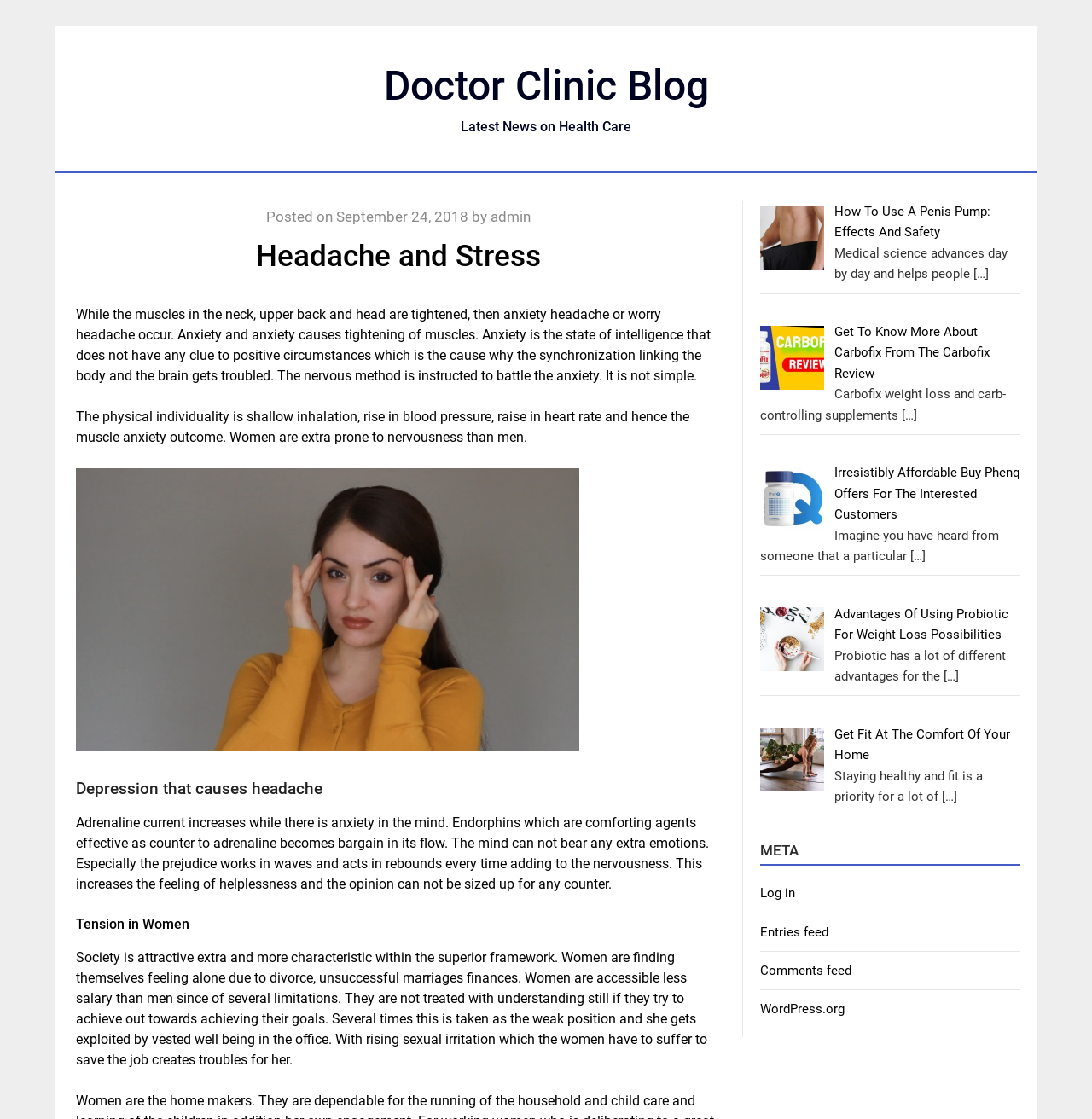Identify the primary heading of the webpage and provide its text.

Headache and Stress